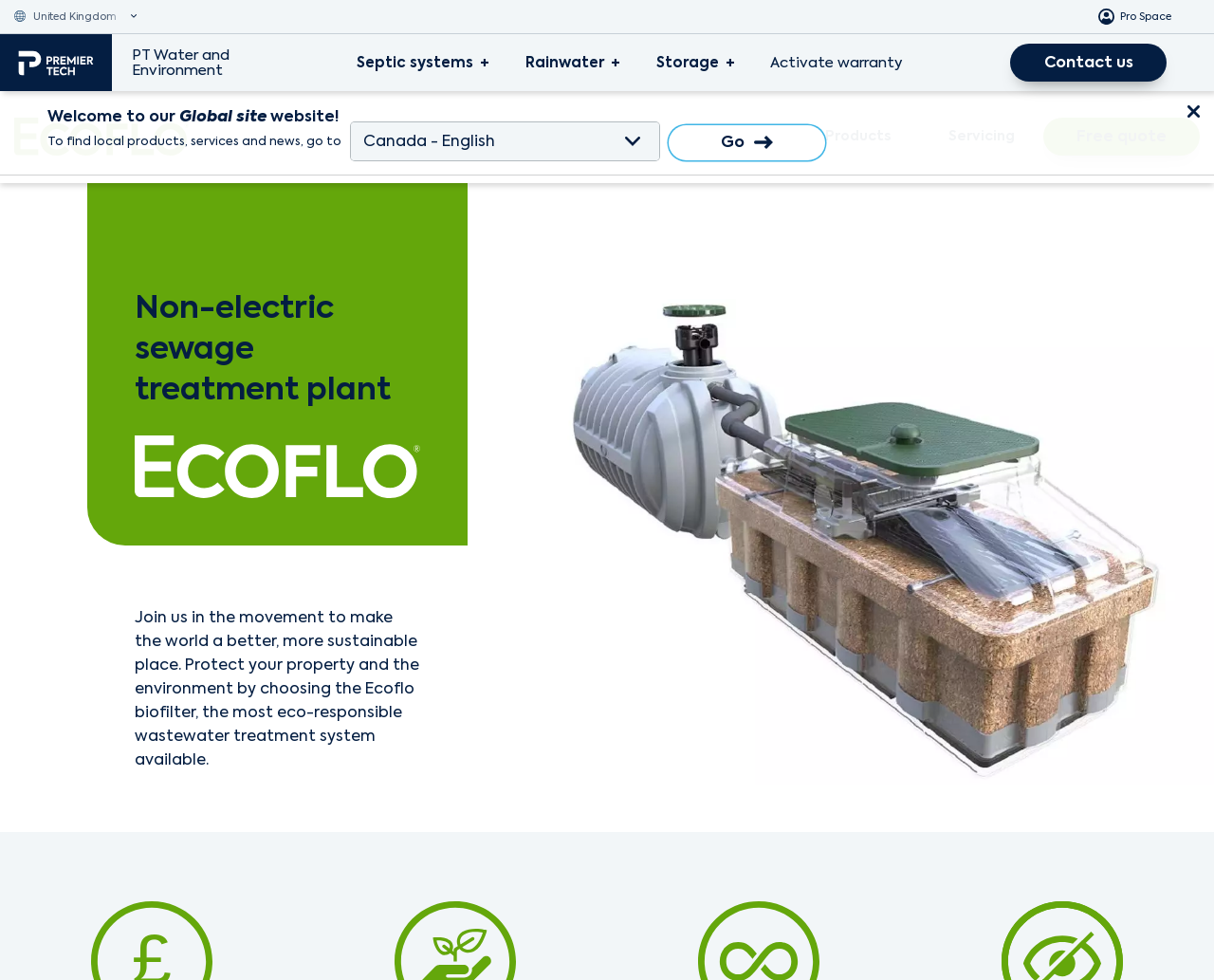What is the color of the Premier Tech logo?
Provide a one-word or short-phrase answer based on the image.

Unknown